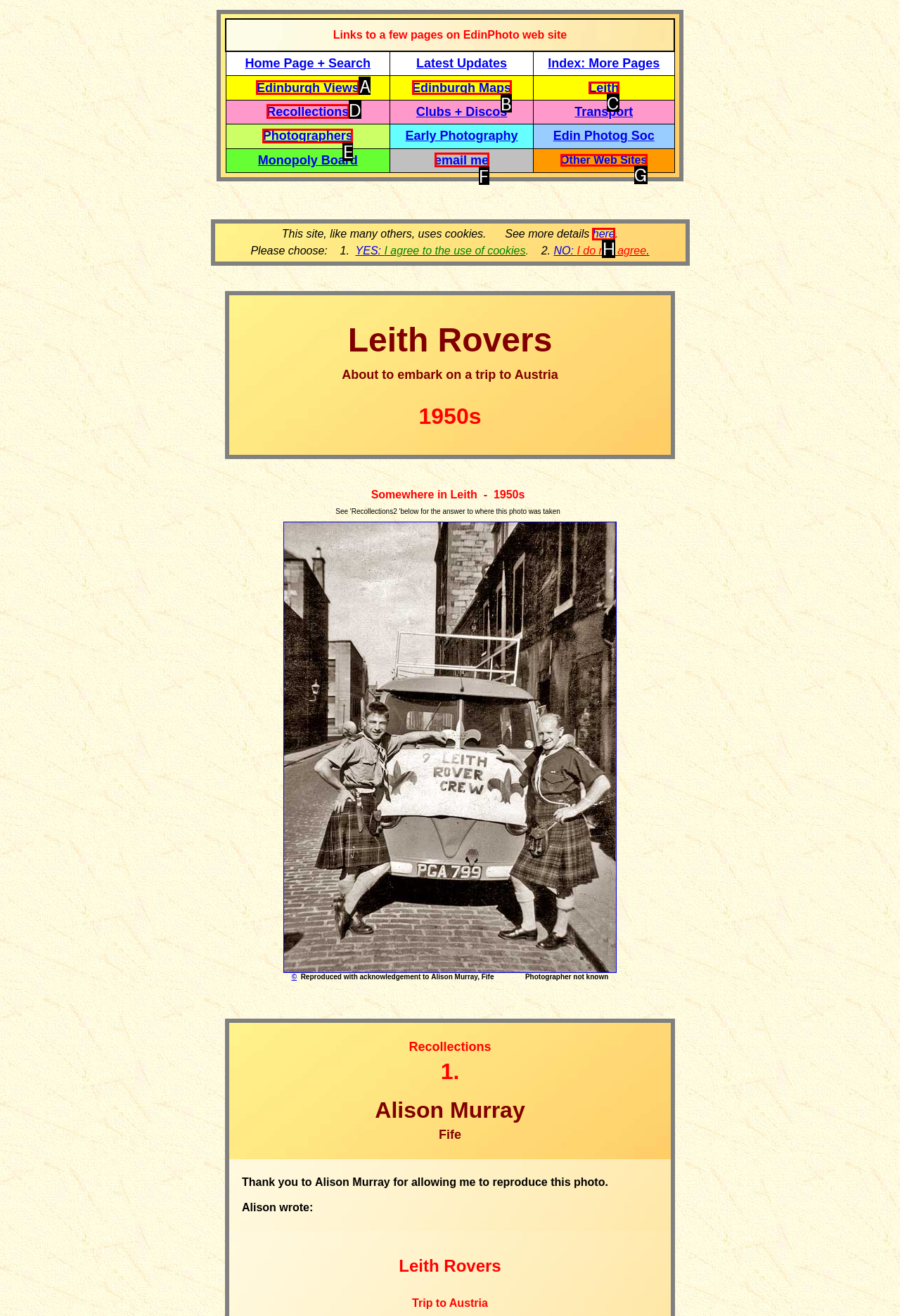To achieve the task: View Edinburgh Views, which HTML element do you need to click?
Respond with the letter of the correct option from the given choices.

A